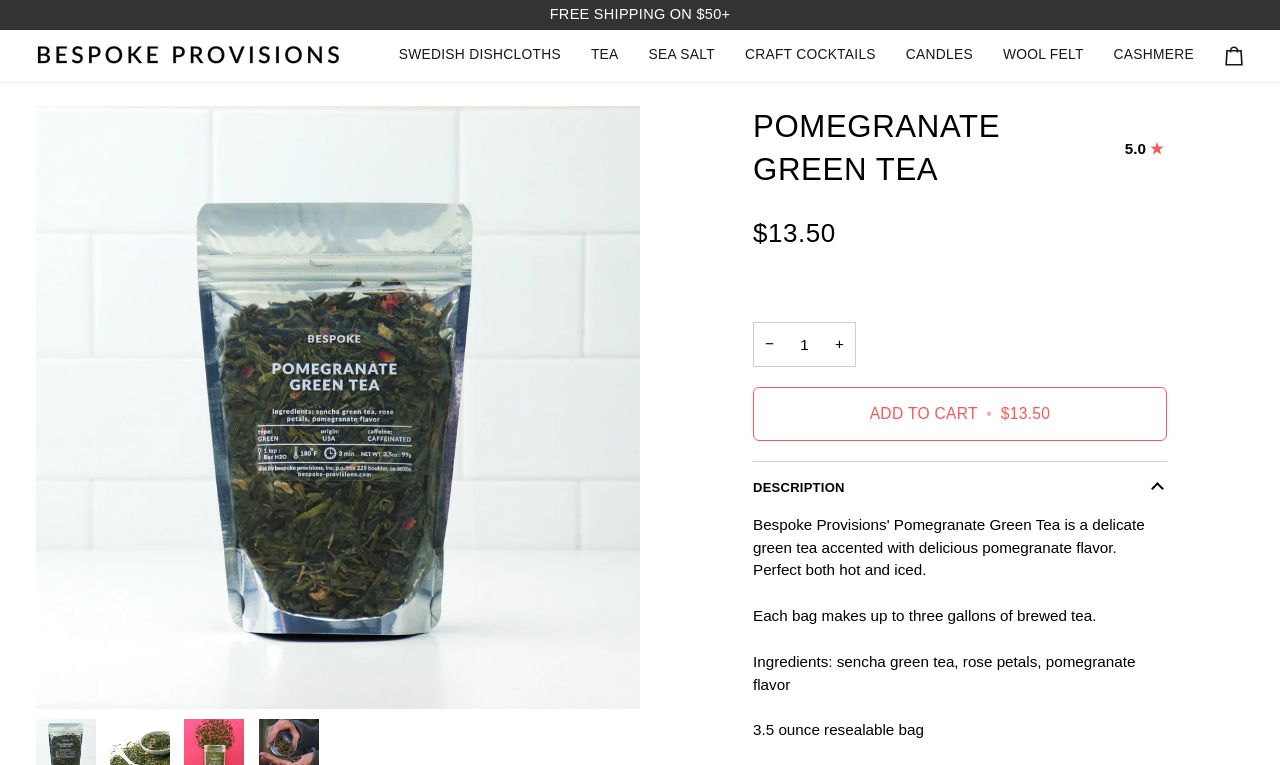Highlight the bounding box coordinates of the region I should click on to meet the following instruction: "Click the Zoom button".

[0.044, 0.855, 0.071, 0.901]